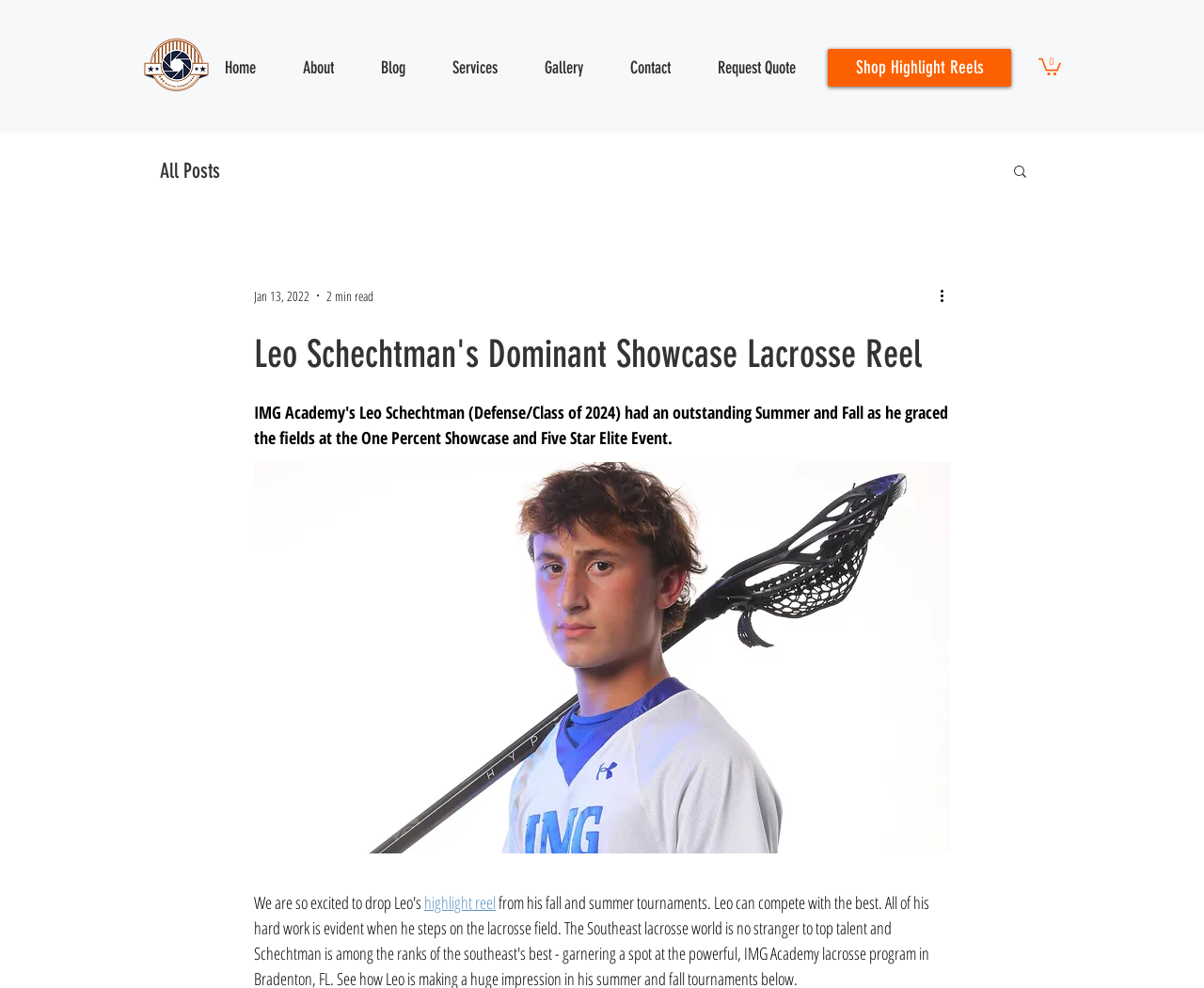What is the type of reel mentioned in the webpage?
Based on the visual details in the image, please answer the question thoroughly.

The type of reel is mentioned in a link at the bottom of the webpage, which has a bounding box of [0.352, 0.902, 0.412, 0.925]. The text is 'highlight reel', which indicates the type of reel mentioned in the webpage.